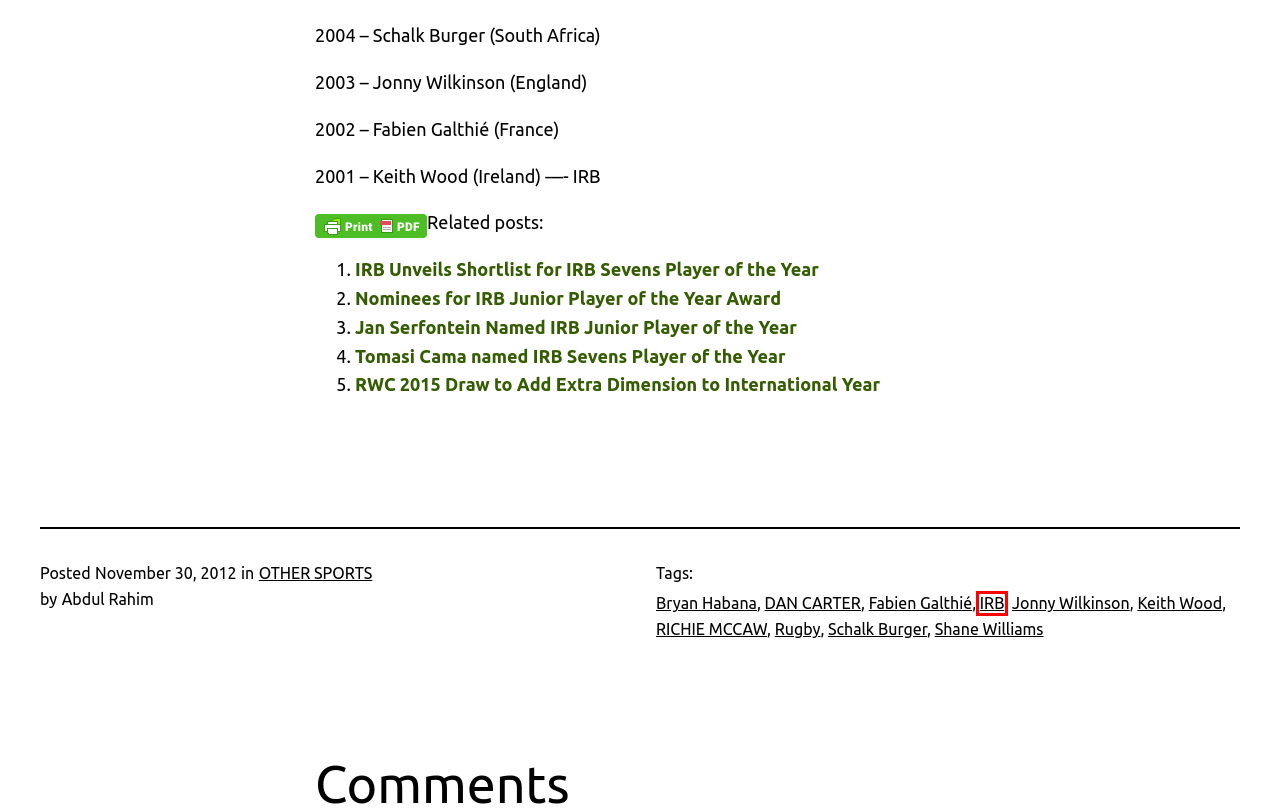You are given a screenshot of a webpage with a red rectangle bounding box. Choose the best webpage description that matches the new webpage after clicking the element in the bounding box. Here are the candidates:
A. Shane Williams Archives - The Olympics Sports
B. Bryan Habana Archives - The Olympics Sports
C. IRB Archives - The Olympics Sports
D. Keith Wood Archives - The Olympics Sports
E. Schalk Burger Archives - The Olympics Sports
F. IRB Unveils Shortlist for IRB Sevens Player of the Year - The Olympics Sports
G. Nominees for IRB Junior Player of the Year Award - The Olympics Sports
H. Jan Serfontein Named IRB Junior Player of the Year - The Olympics Sports

C